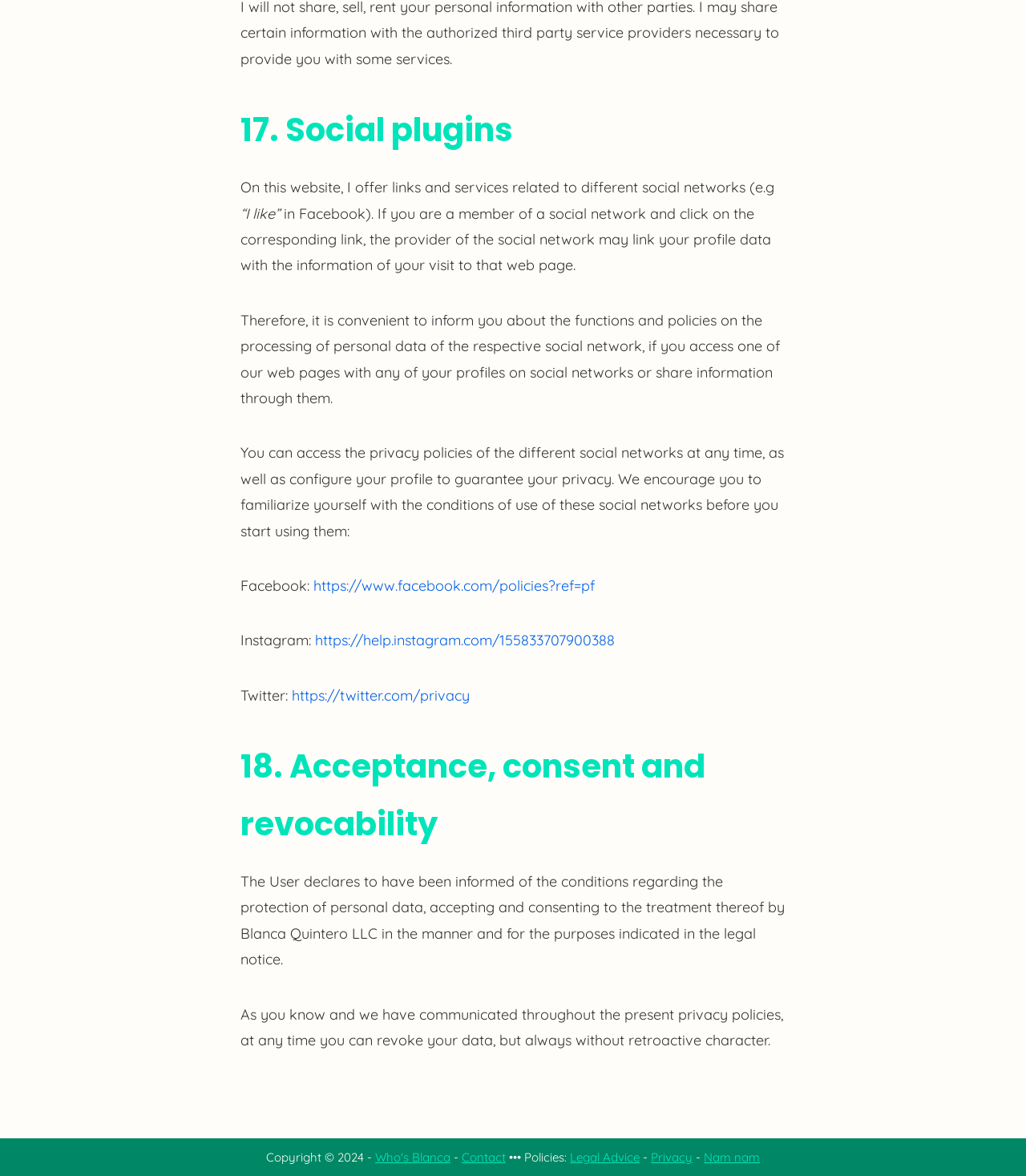Find the bounding box coordinates for the HTML element described as: "https://www.facebook.com/policies?ref=pf". The coordinates should consist of four float values between 0 and 1, i.e., [left, top, right, bottom].

[0.305, 0.49, 0.58, 0.506]